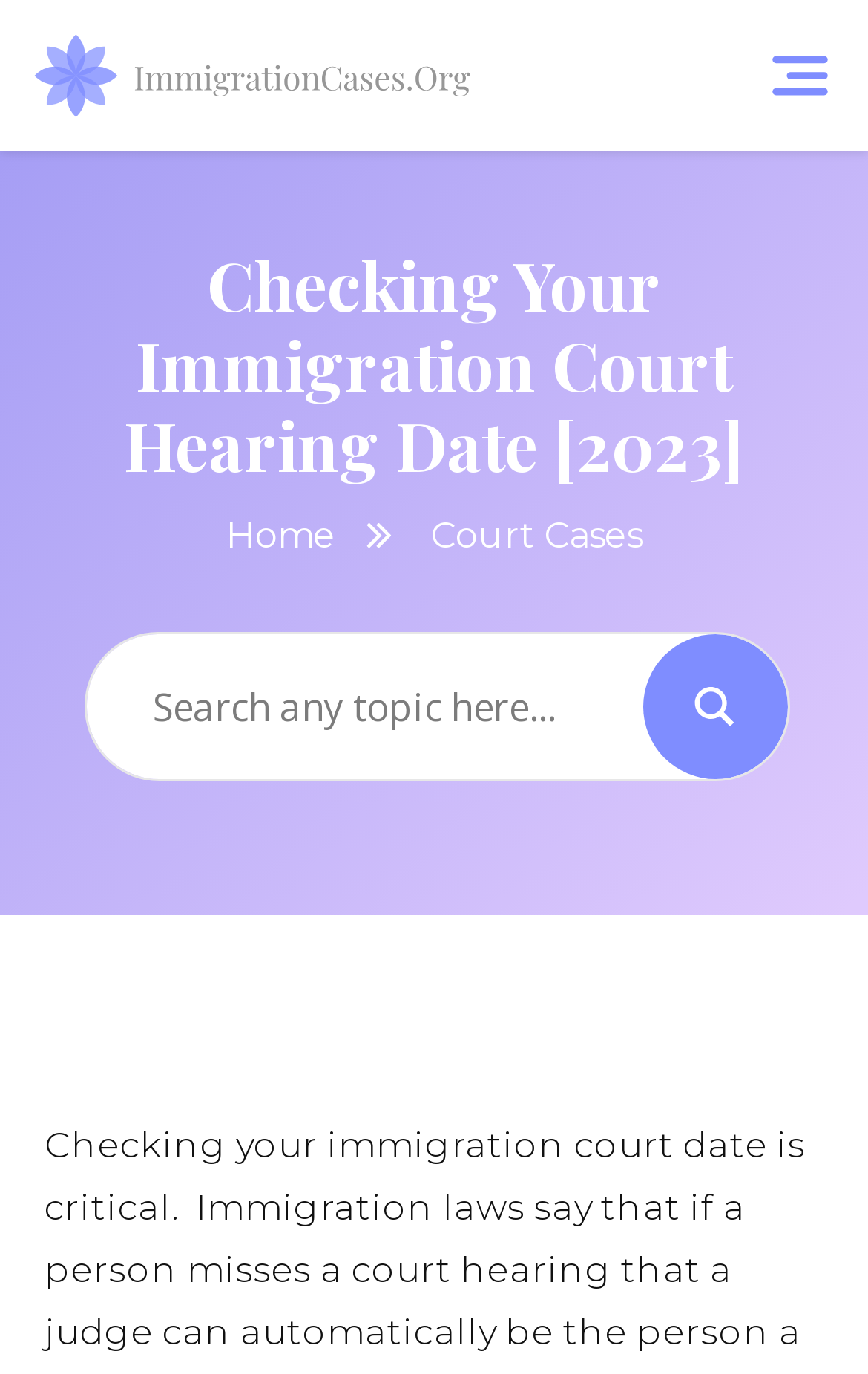Identify the bounding box coordinates for the UI element mentioned here: "parent_node: About". Provide the coordinates as four float values between 0 and 1, i.e., [left, top, right, bottom].

[0.038, 0.024, 0.551, 0.086]